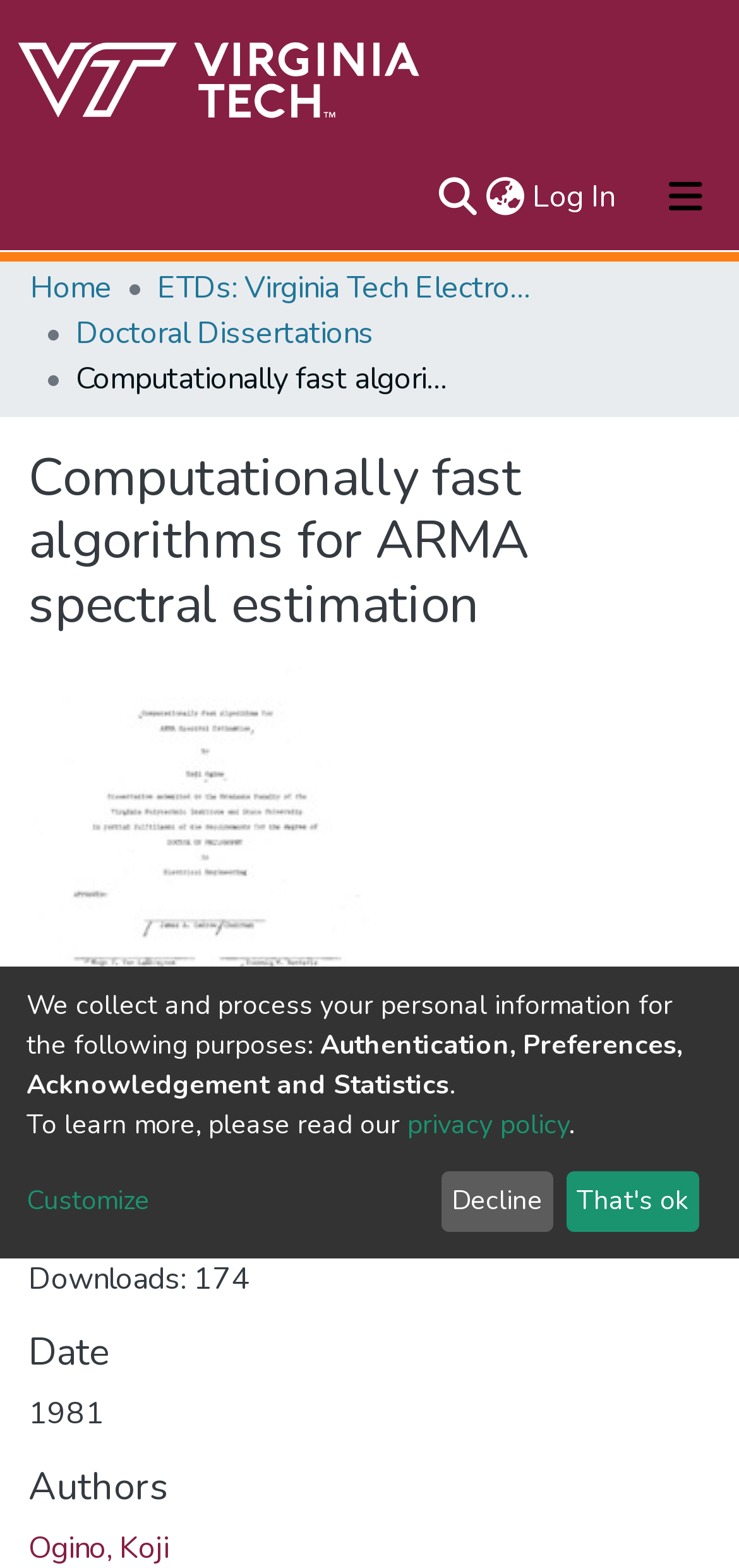Determine the bounding box coordinates of the clickable element to complete this instruction: "Search for a keyword". Provide the coordinates in the format of four float numbers between 0 and 1, [left, top, right, bottom].

[0.587, 0.111, 0.651, 0.14]